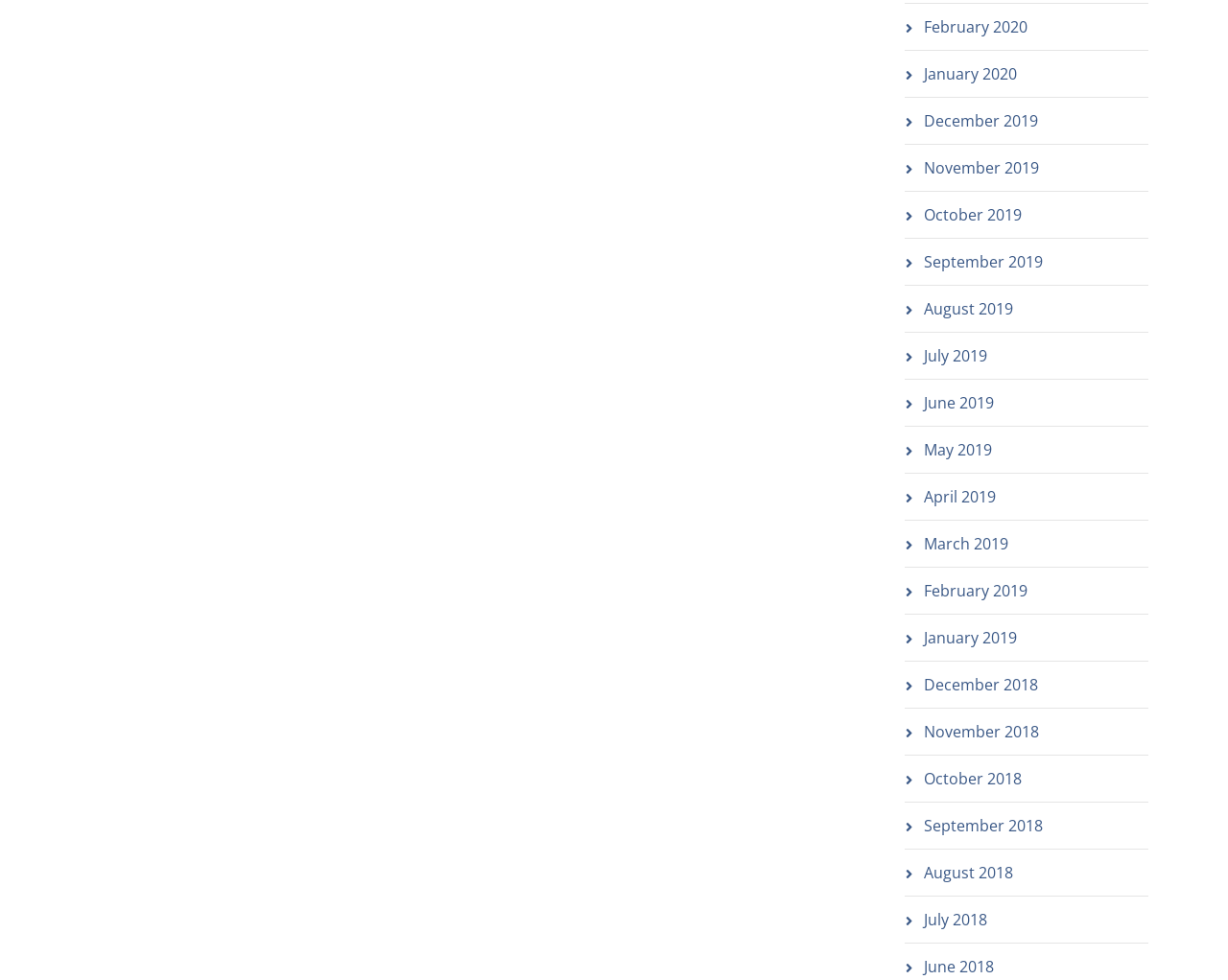Can you determine the bounding box coordinates of the area that needs to be clicked to fulfill the following instruction: "view June 2019"?

[0.752, 0.4, 0.809, 0.422]